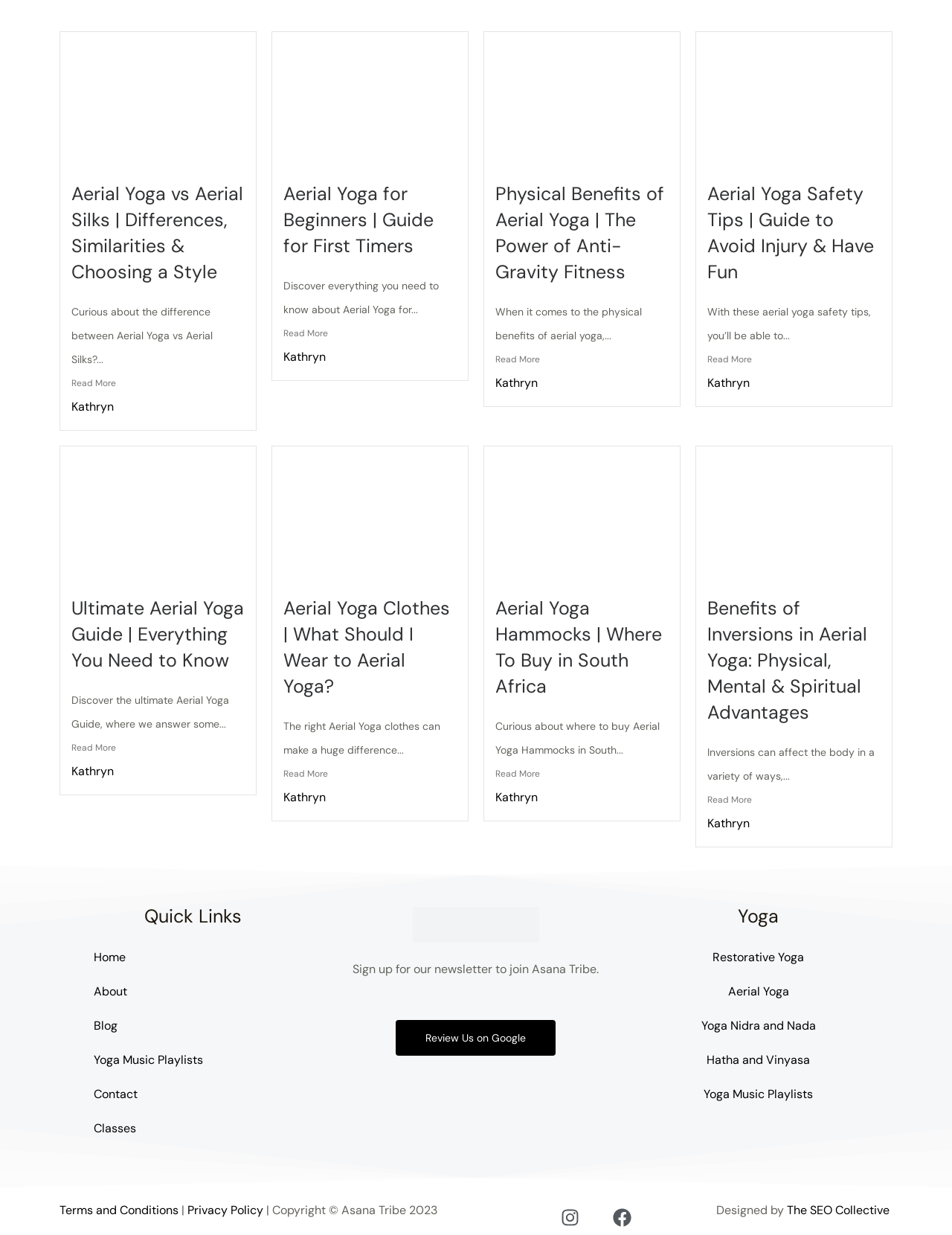Please answer the following question using a single word or phrase: 
How many articles are on this webpage?

9